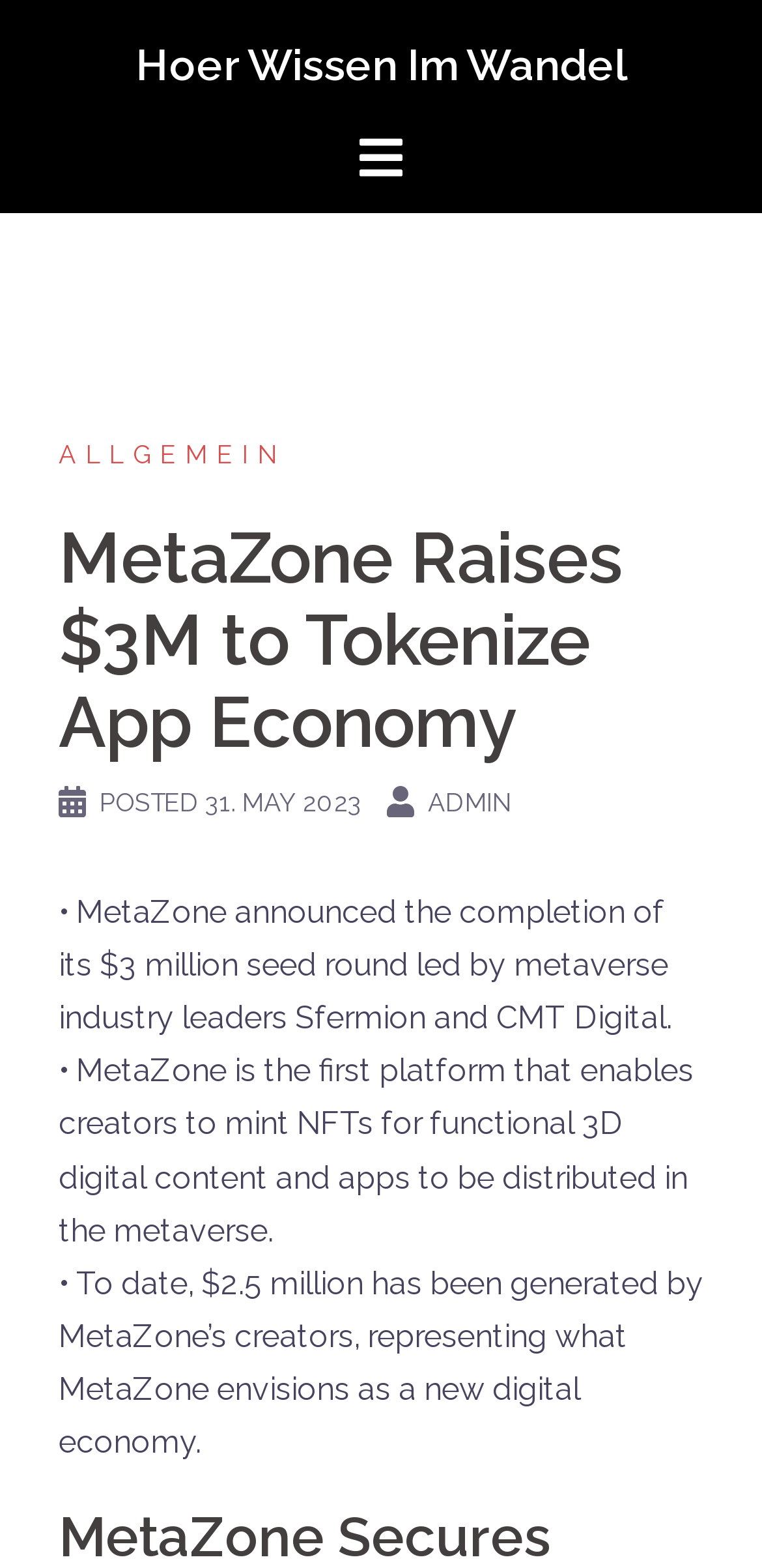Utilize the information from the image to answer the question in detail:
What is the role of the person mentioned at the bottom of the webpage?

I found the role of the person mentioned at the bottom of the webpage by looking at the link 'ADMIN' which is located at the bottom of the webpage, next to an image.